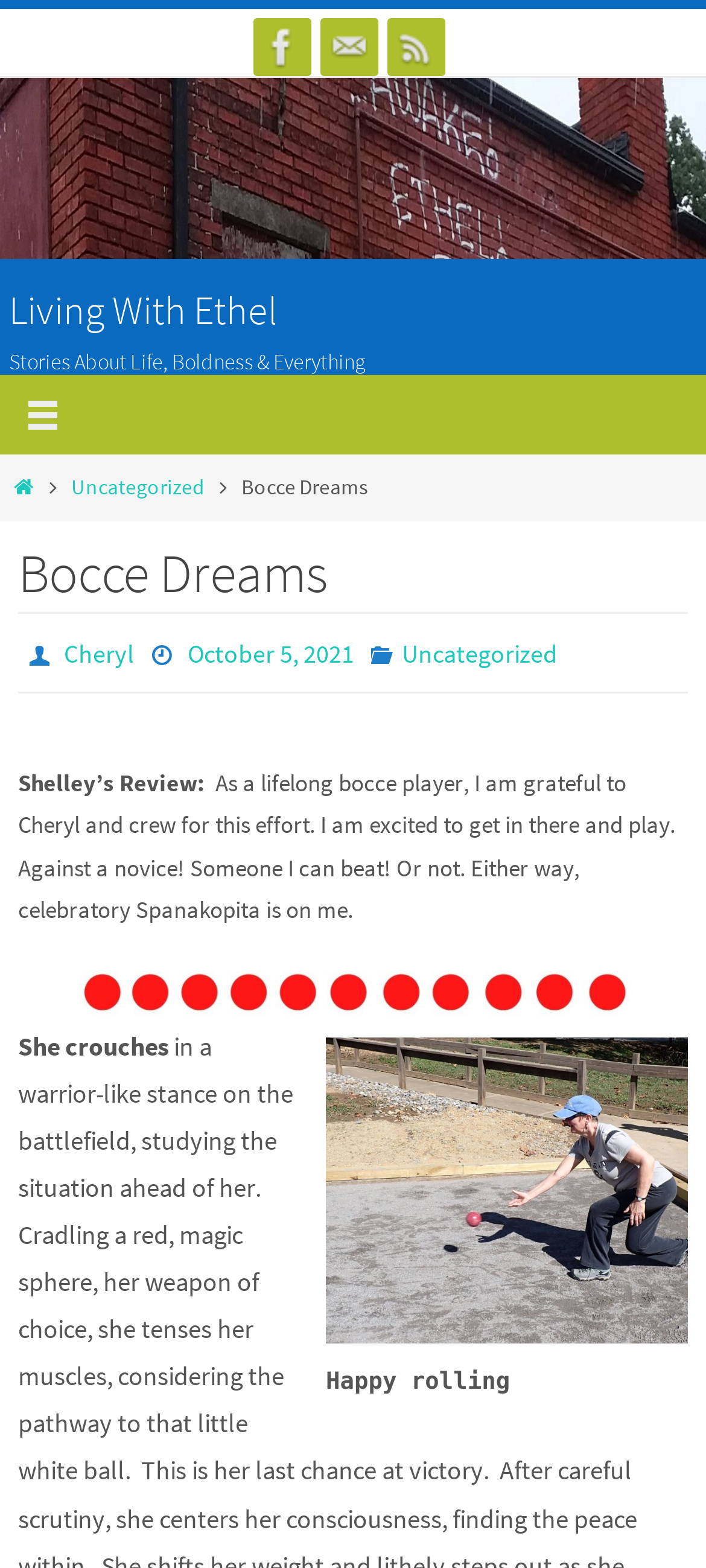Determine the coordinates of the bounding box that should be clicked to complete the instruction: "View the blog post". The coordinates should be represented by four float numbers between 0 and 1: [left, top, right, bottom].

[0.013, 0.177, 0.392, 0.218]